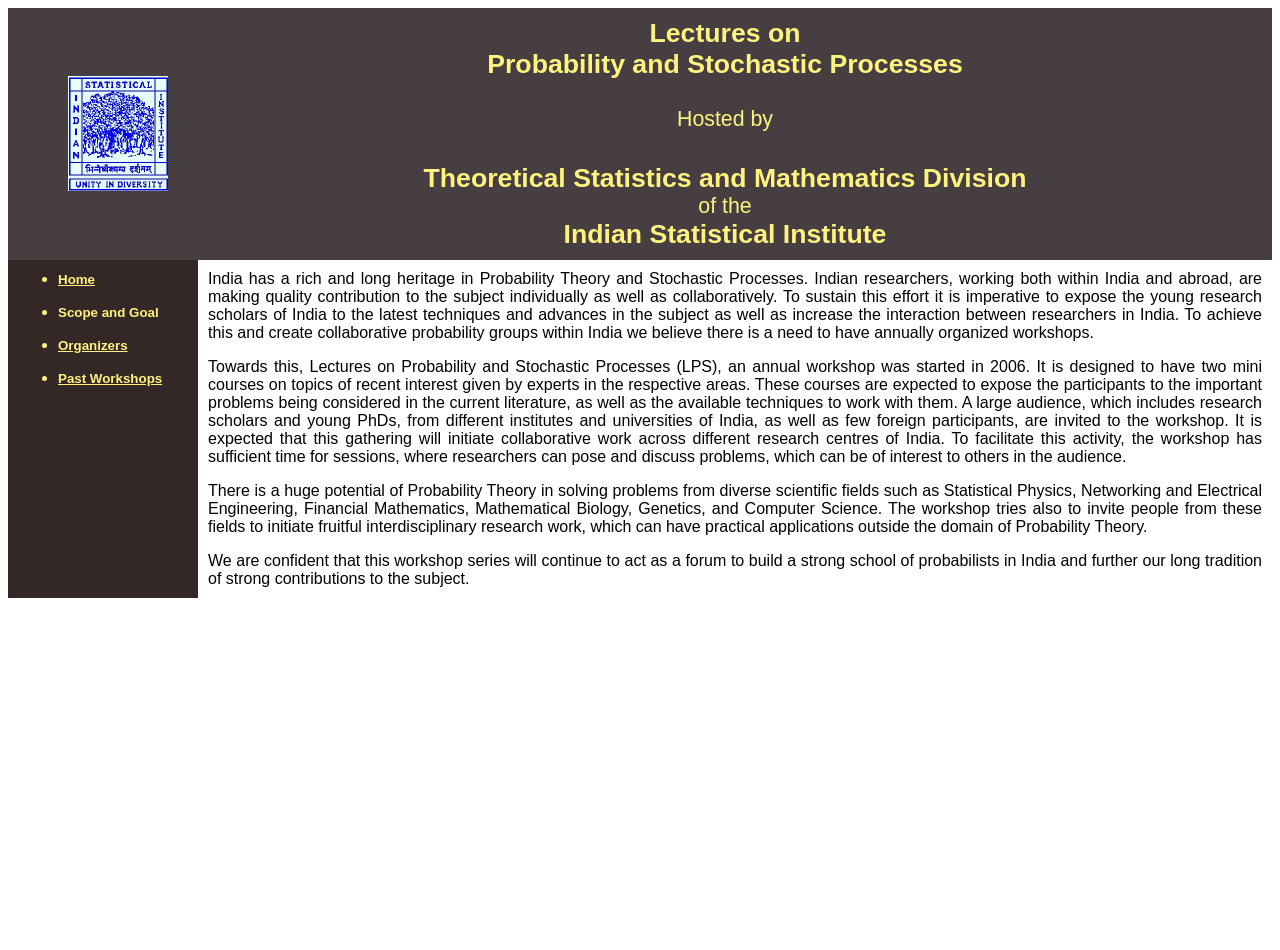Describe the webpage meticulously, covering all significant aspects.

The webpage is about "Lectures on Probability and Stochastic Processes" hosted by the Theoretical Statistics and Mathematics Division of the Indian Statistical Institute. At the top, there is a logo image on the left, followed by the title of the webpage. Below the title, there is a navigation menu with four items: "Home", "Scope and Goal", "Organizers", and "Past Workshops", each preceded by a bullet point.

The main content of the webpage is a long paragraph that describes the purpose and goals of the Lectures on Probability and Stochastic Processes. The text explains that the workshop aims to expose young research scholars in India to the latest techniques and advances in probability theory and stochastic processes, and to increase interaction between researchers in India. It also mentions that the workshop has been held annually since 2006 and features two mini-courses on topics of recent interest, as well as sessions for researchers to discuss problems and initiate collaborative work. The text also highlights the potential of probability theory in solving problems from diverse scientific fields and the goal of building a strong school of probabilists in India.